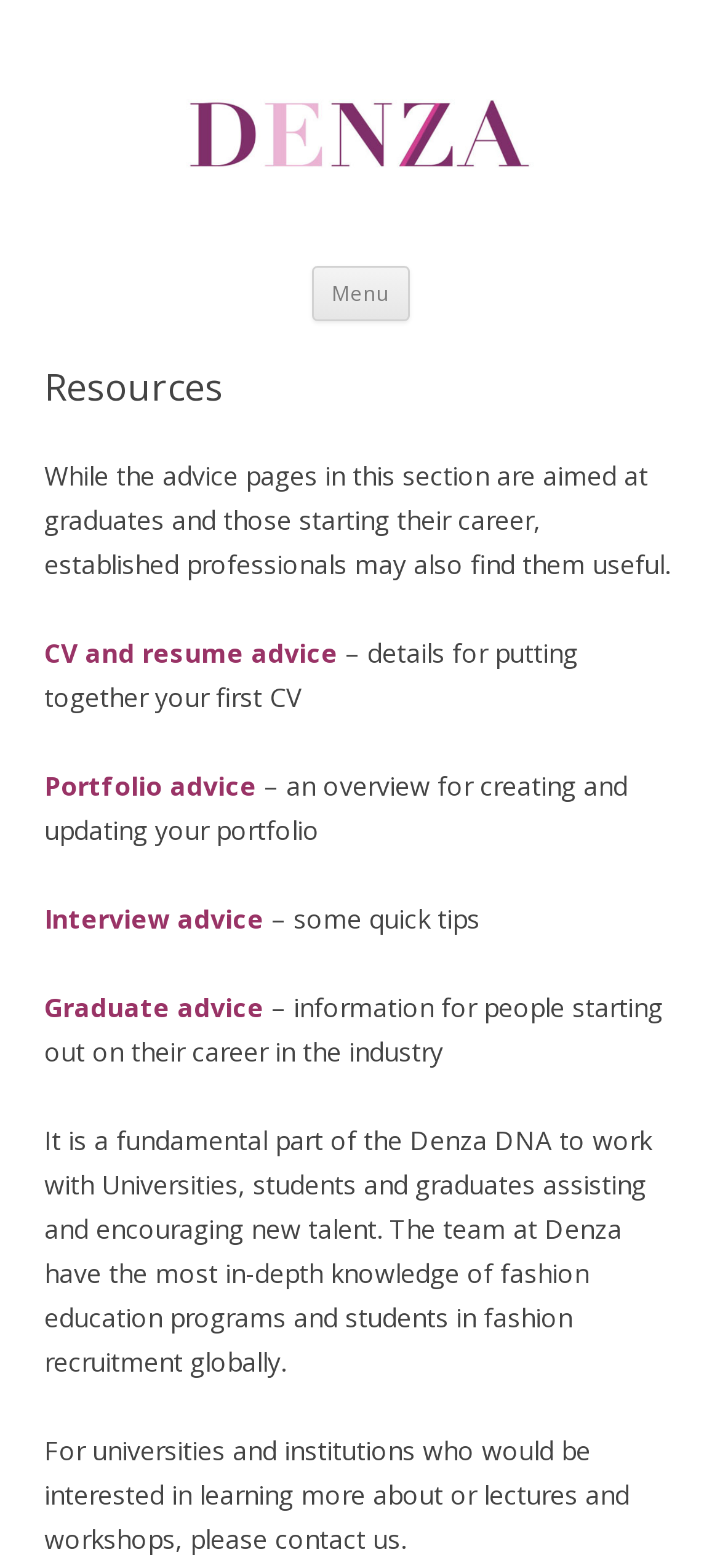Locate the headline of the webpage and generate its content.

Denza – Luxury International Fashion Recruitment Specialists